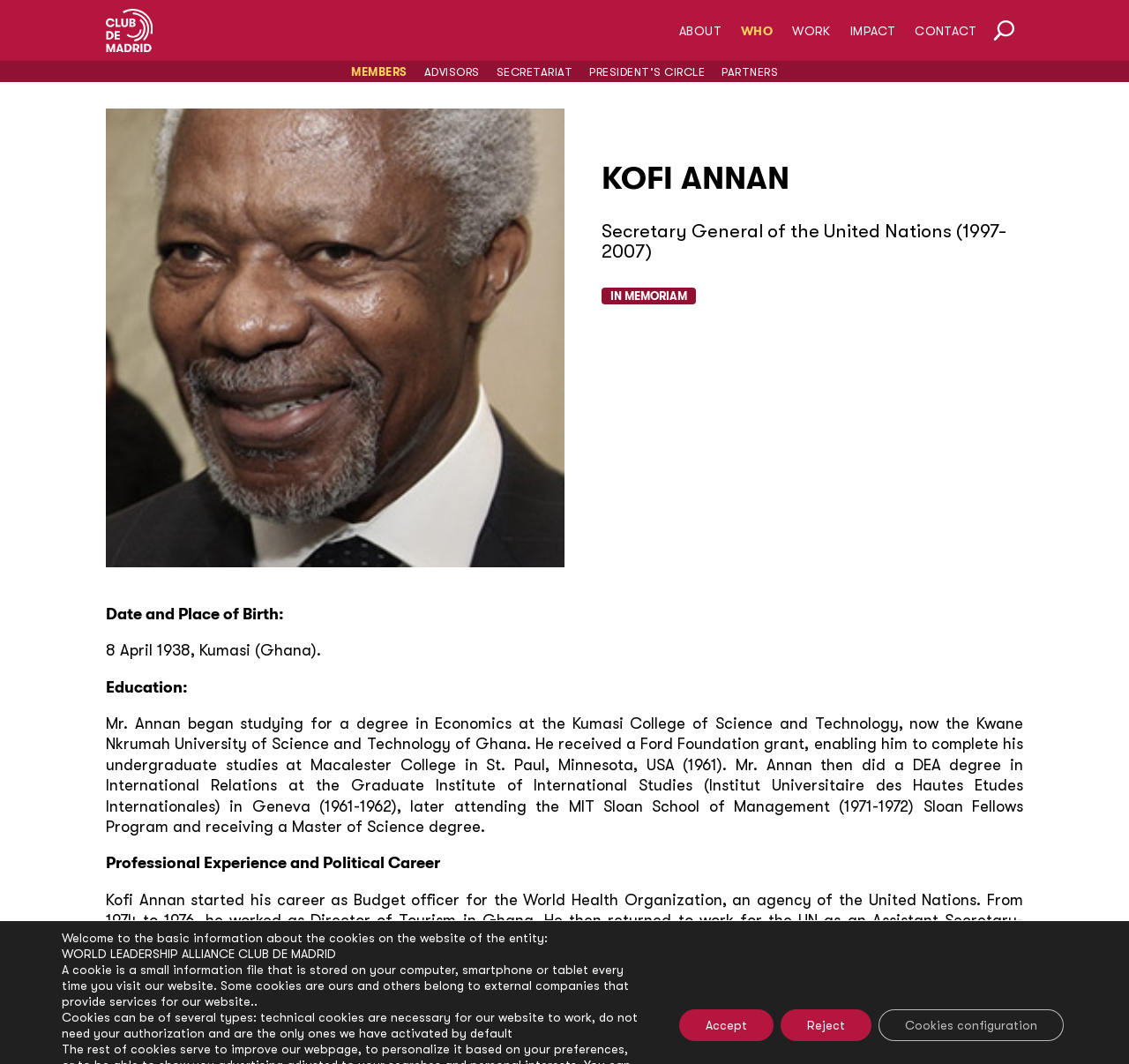Could you locate the bounding box coordinates for the section that should be clicked to accomplish this task: "Click the ABOUT link".

[0.602, 0.023, 0.639, 0.041]